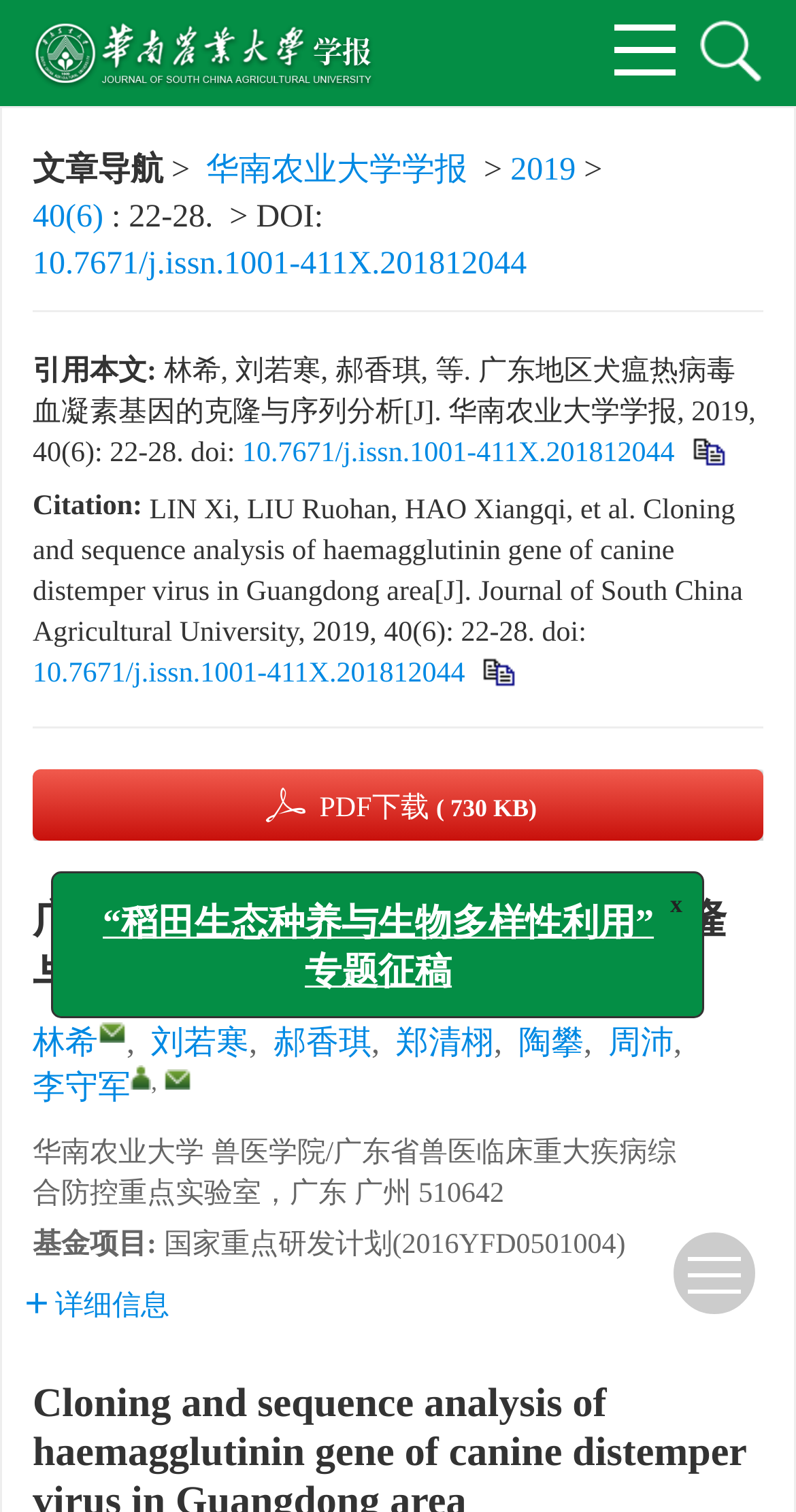What is the title of the article?
Look at the image and construct a detailed response to the question.

I found the title of the article by looking at the heading element with the text '广东地区犬瘟热病毒血凝素基因的克隆与序列分析' which is also the same as the meta description. This heading element is located at the top of the webpage and is the most prominent text on the page.